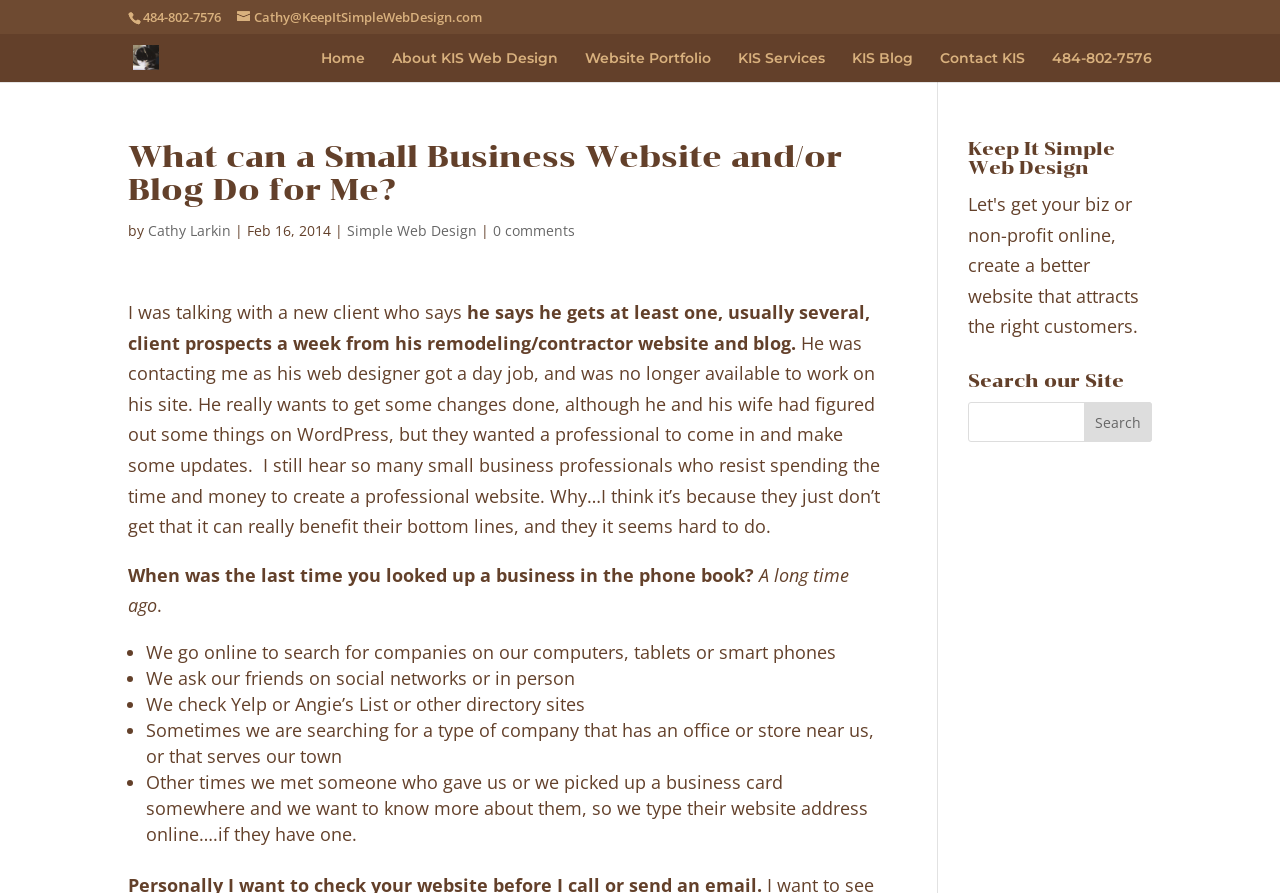Find the bounding box coordinates of the area that needs to be clicked in order to achieve the following instruction: "Visit the 'About KIS Web Design' page". The coordinates should be specified as four float numbers between 0 and 1, i.e., [left, top, right, bottom].

[0.306, 0.057, 0.436, 0.091]